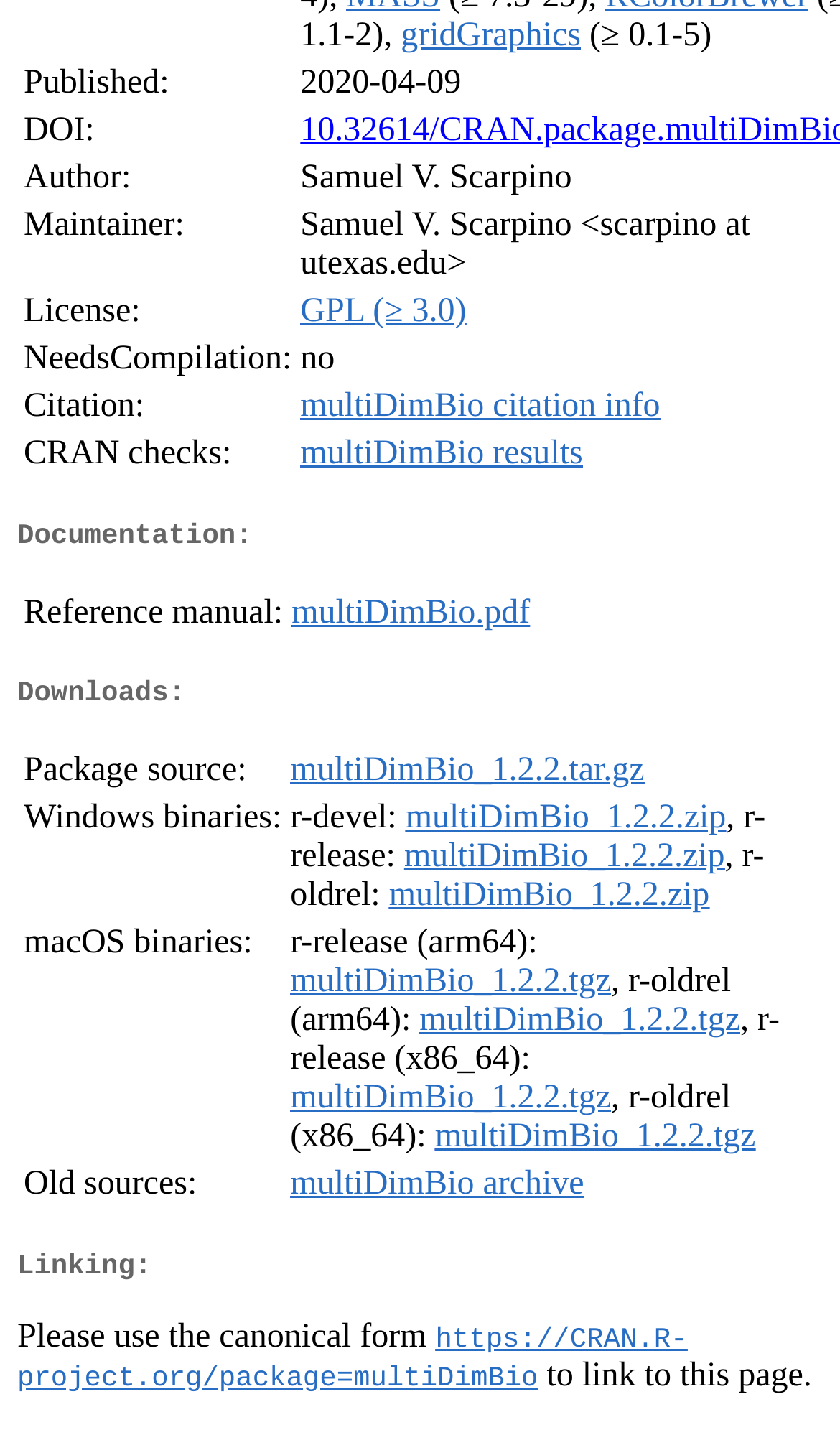Please find the bounding box for the following UI element description. Provide the coordinates in (top-left x, top-left y, bottom-right x, bottom-right y) format, with values between 0 and 1: multiDimBio archive

[0.346, 0.816, 0.695, 0.841]